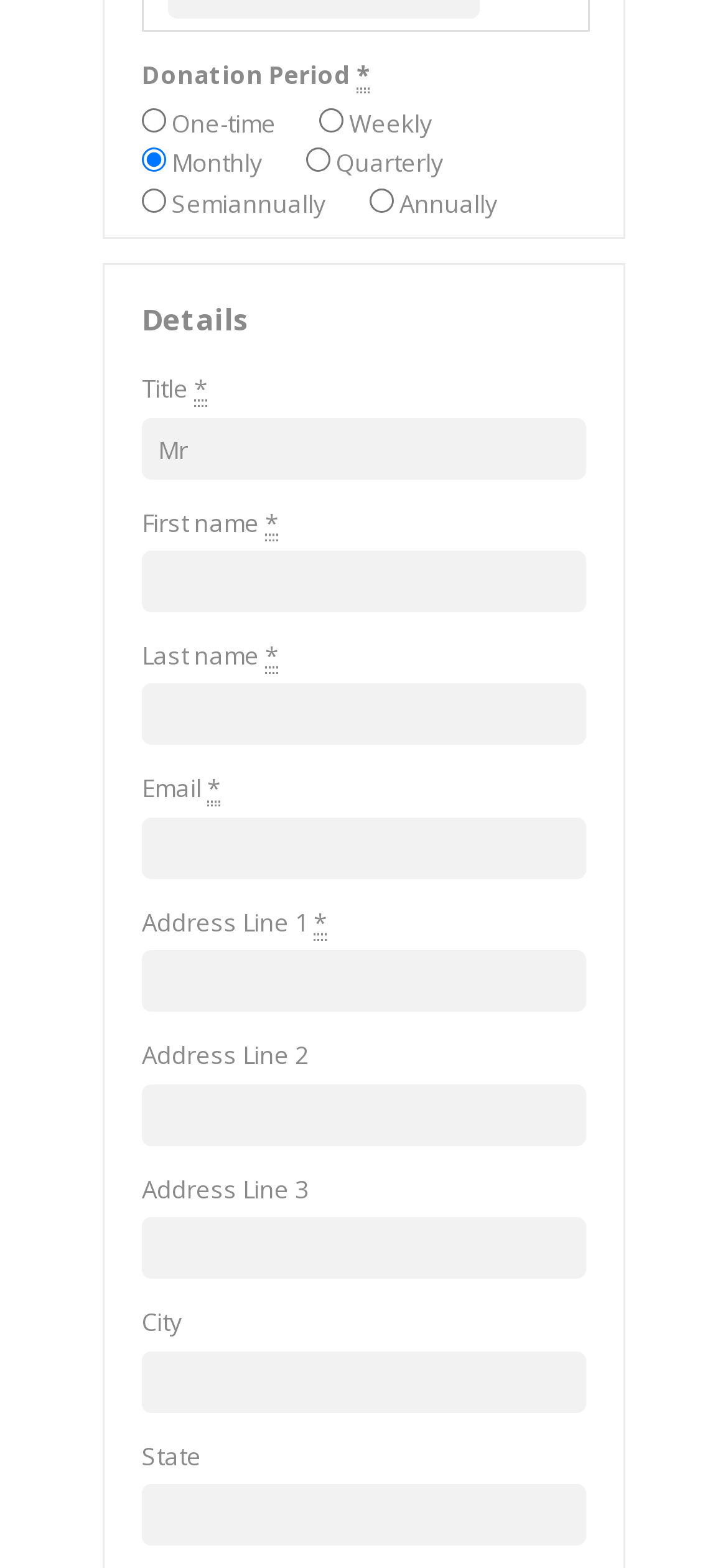Reply to the question below using a single word or brief phrase:
What is the purpose of the '*' symbol?

Indicates required field